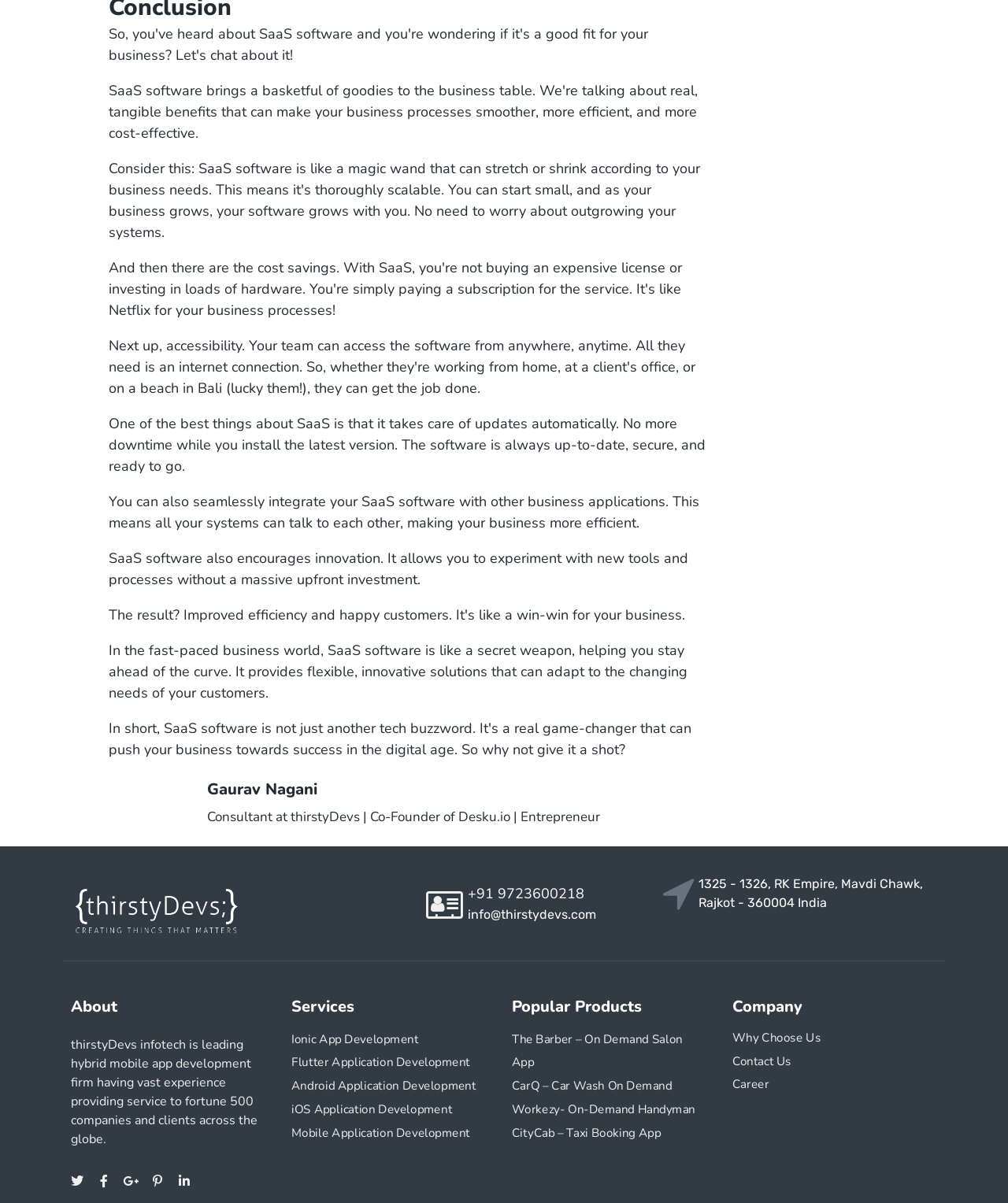What is the profession of Gaurav Nagani?
Answer the question with a single word or phrase by looking at the picture.

Consultant